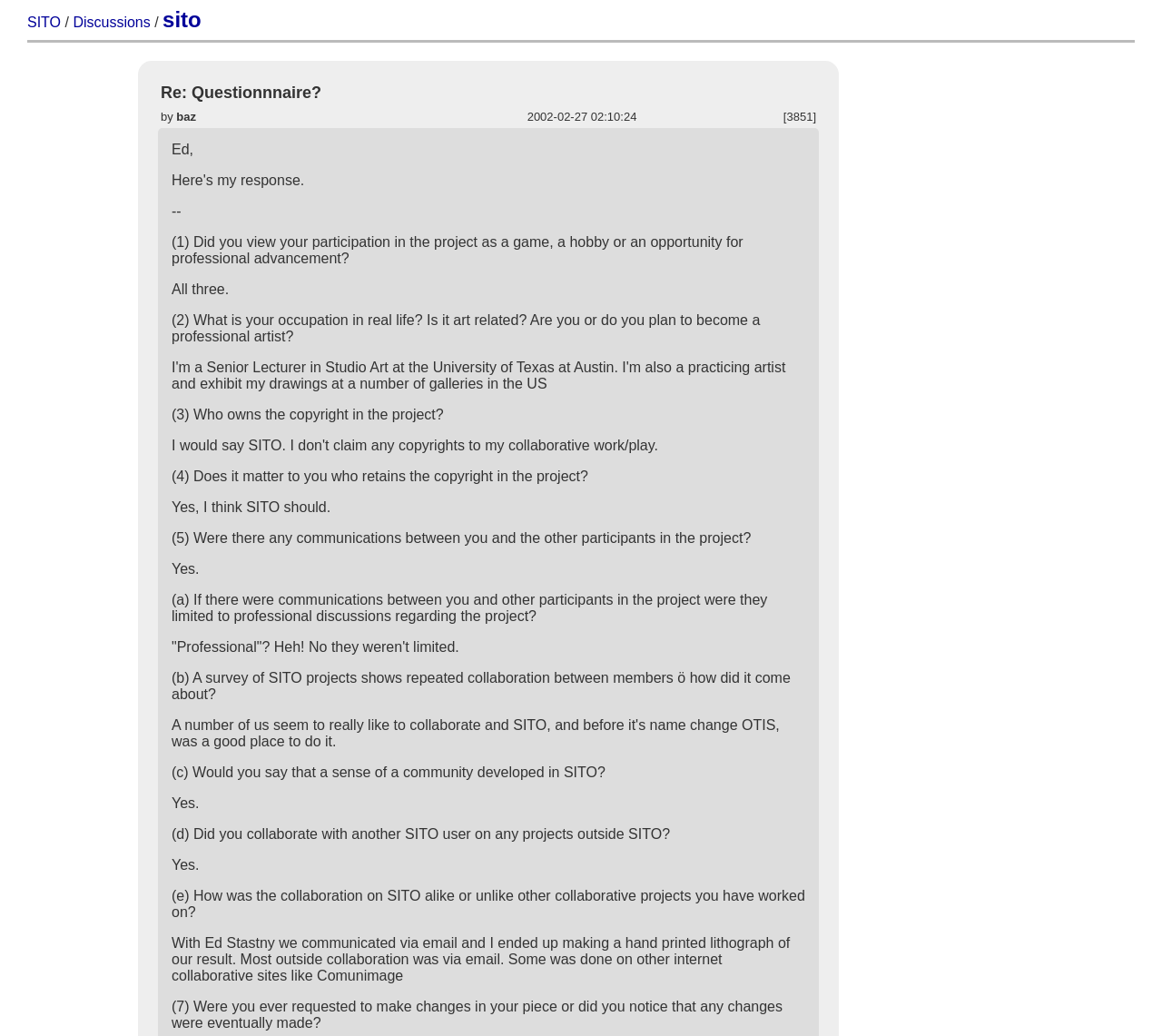Illustrate the webpage with a detailed description.

The webpage appears to be a discussion forum page, specifically a thread titled "Re: Questionnnaire?" on the SITO.org website. At the top left, there are three links: "SITO", "Discussions", and "sito", which likely serve as navigation links. Below these links, a horizontal separator line spans across the page.

The main content of the page is organized into a table with two rows. The first row contains the thread title "Re: Questionnnaire?" in a table cell that takes up most of the row's width. The second row has three table cells, each containing different pieces of information: the author's name "baz" with a non-breaking space, the date and time "2002-02-27 02:10:24", and the thread number "[3851]" respectively. These cells are arranged from left to right in the row.